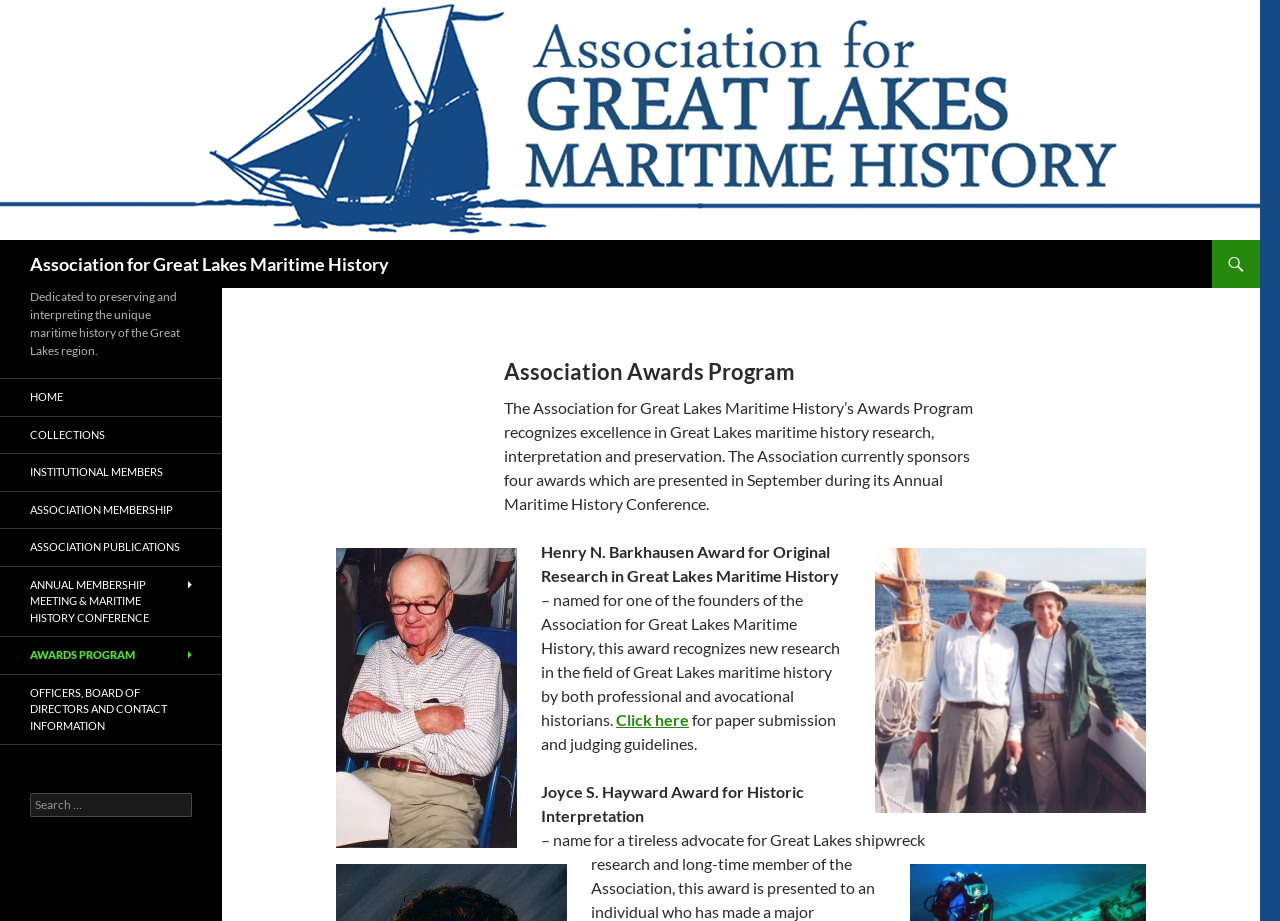Can you specify the bounding box coordinates for the region that should be clicked to fulfill this instruction: "Learn about the Henry N. Barkhausen Award".

[0.423, 0.588, 0.655, 0.635]